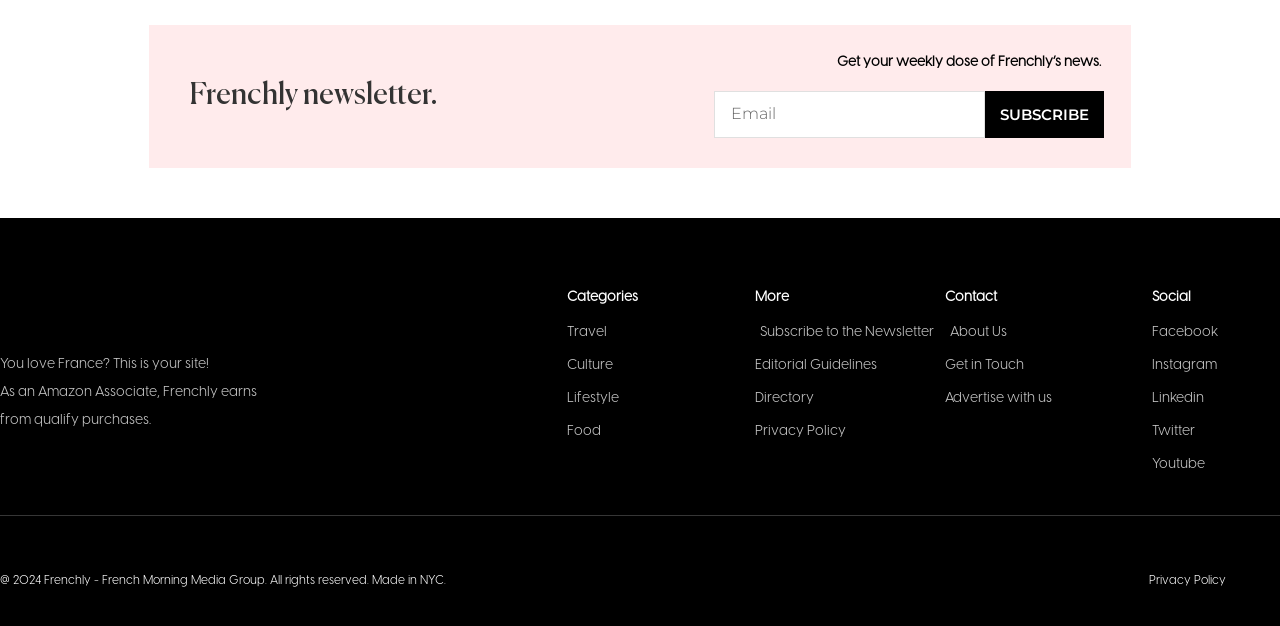What social media platforms is Frenchly present on?
Can you provide an in-depth and detailed response to the question?

The social media links are listed under the 'Social' heading, and include links to Facebook, Instagram, Linkedin, Twitter, and Youtube, indicating that Frenchly has a presence on these platforms.